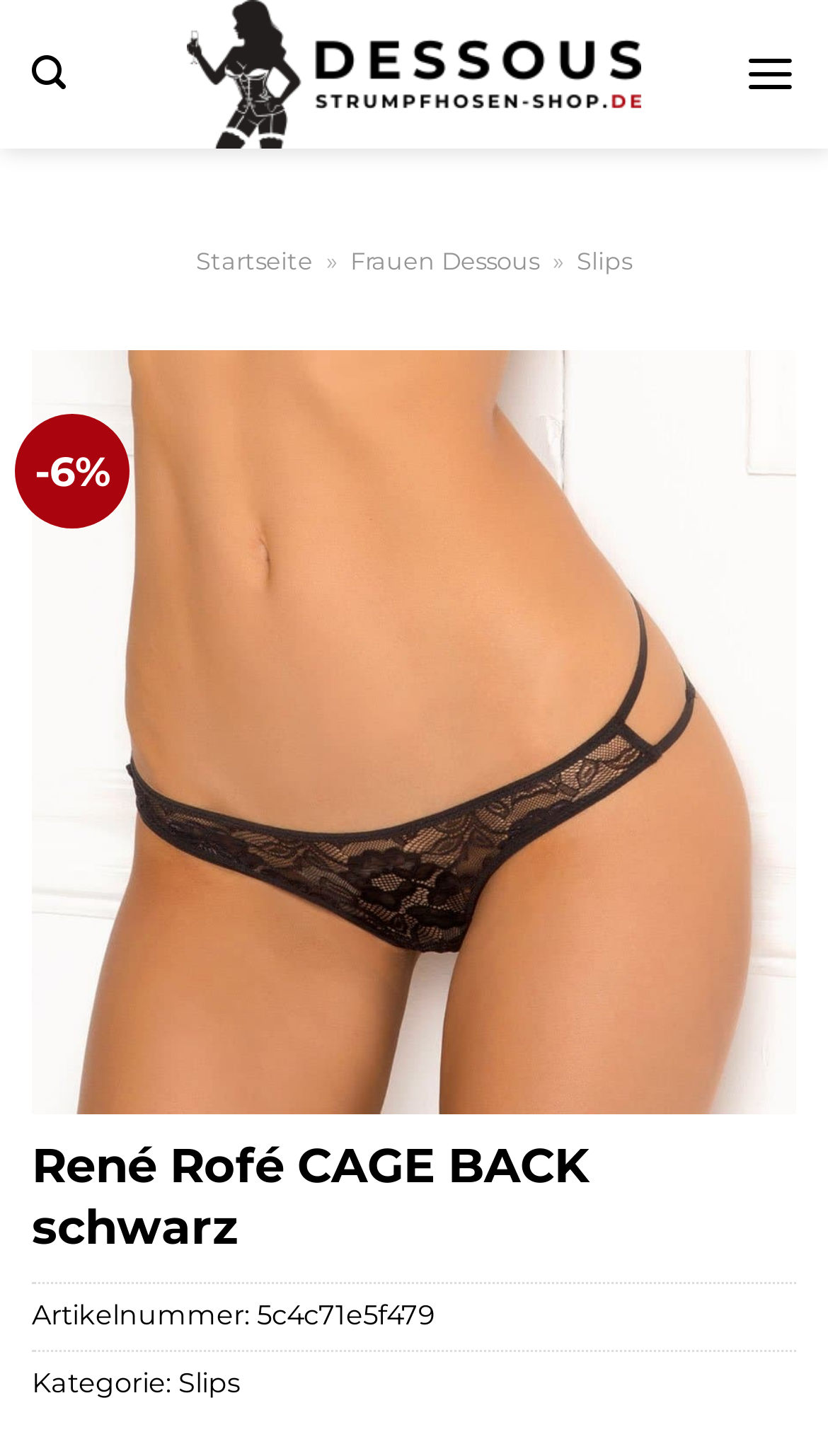Please determine the bounding box coordinates for the UI element described as: "Frauen Dessous".

[0.423, 0.169, 0.651, 0.19]